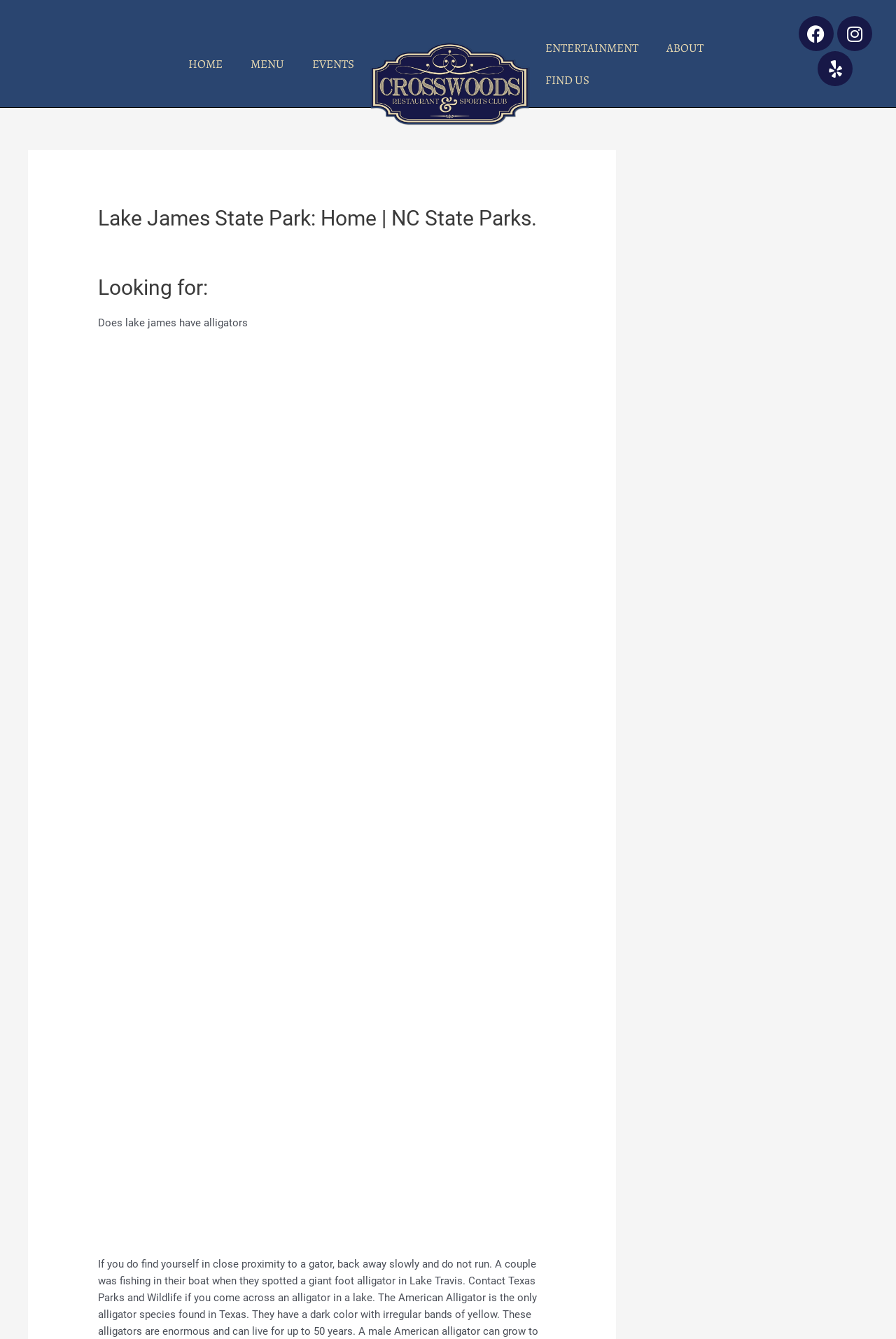Please find the bounding box coordinates (top-left x, top-left y, bottom-right x, bottom-right y) in the screenshot for the UI element described as follows: Find Us

[0.593, 0.048, 0.673, 0.072]